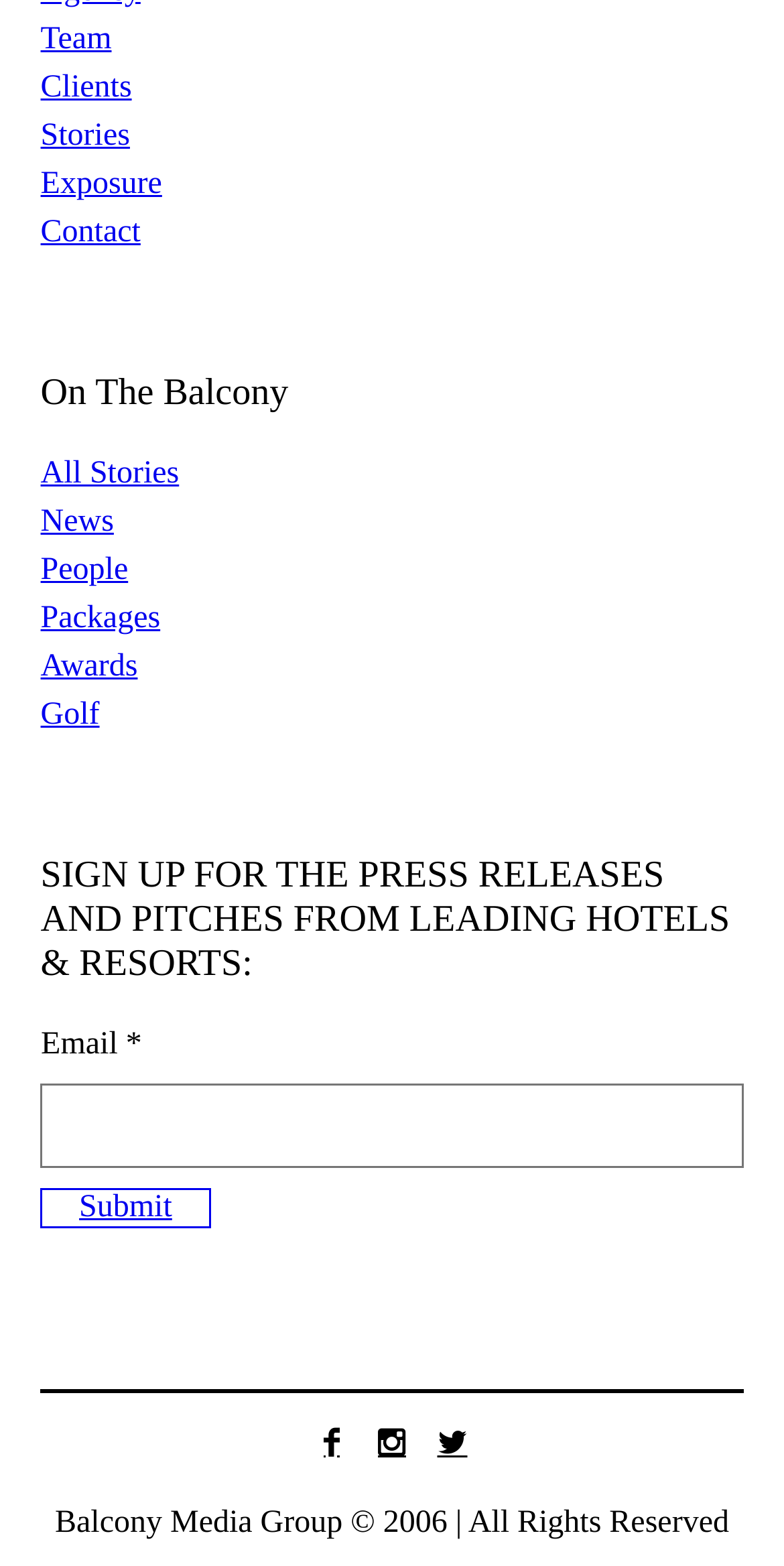Indicate the bounding box coordinates of the clickable region to achieve the following instruction: "Submit the form."

[0.052, 0.759, 0.268, 0.784]